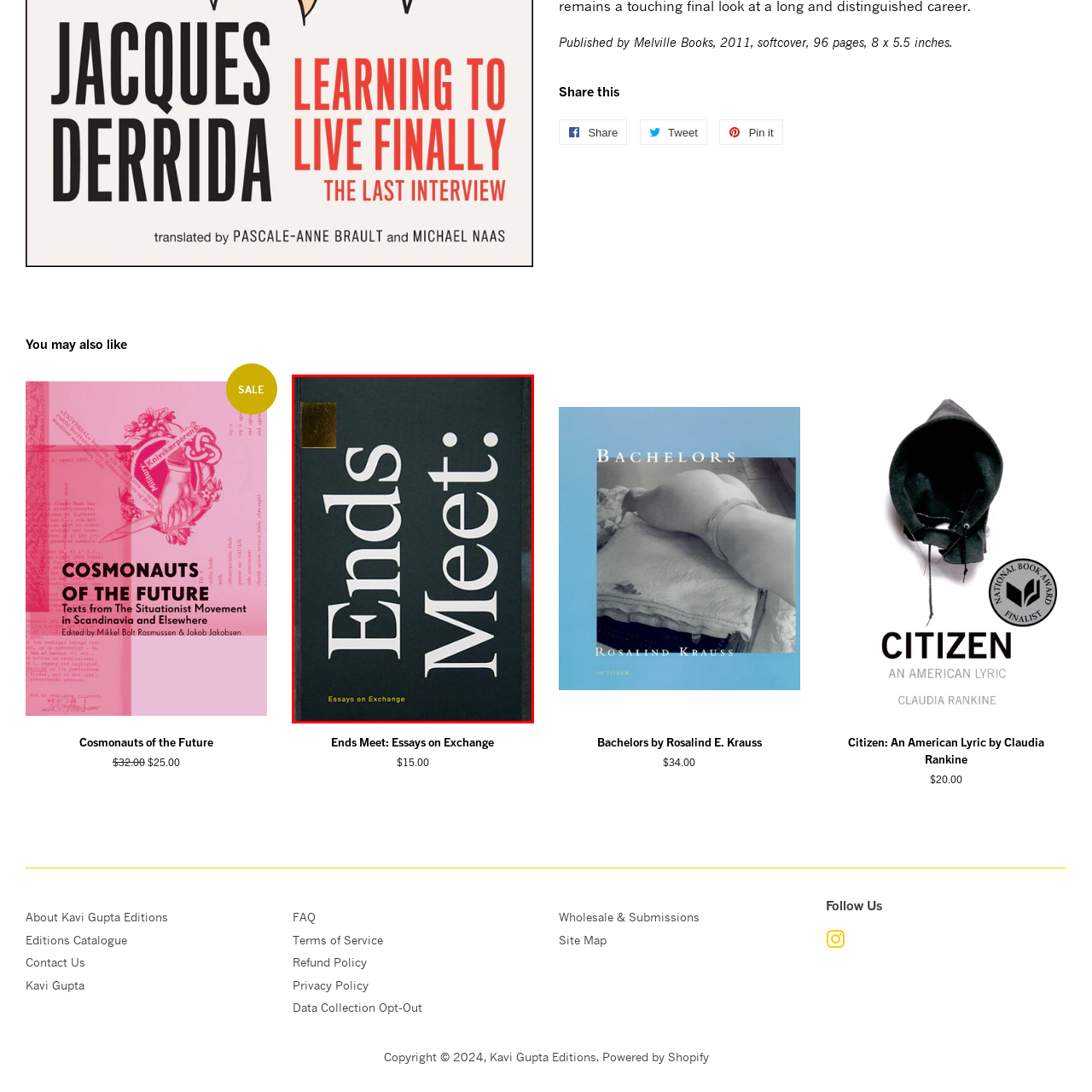What is the shape in the upper left corner?
Review the image area surrounded by the red bounding box and give a detailed answer to the question.

The question asks about the shape in the upper left corner of the image. Upon examining the image, it is evident that the shape is a small, reflective gold square, which adds a touch of elegance to the overall design.